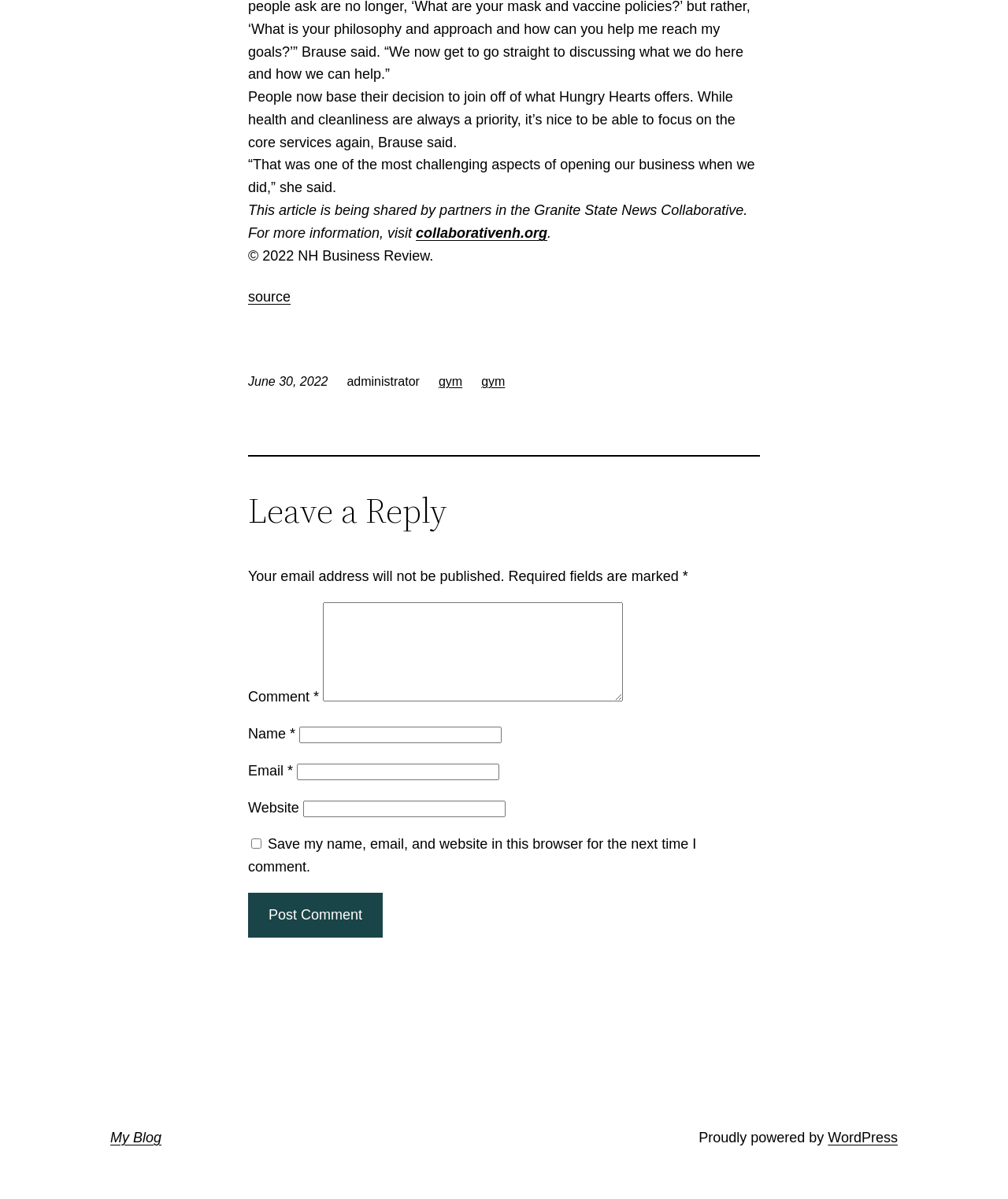What is the date of the article?
Provide a thorough and detailed answer to the question.

I found the date of the article by looking at the time element, which is a child of the root element. The time element has a static text child with the content 'June 30, 2022'.